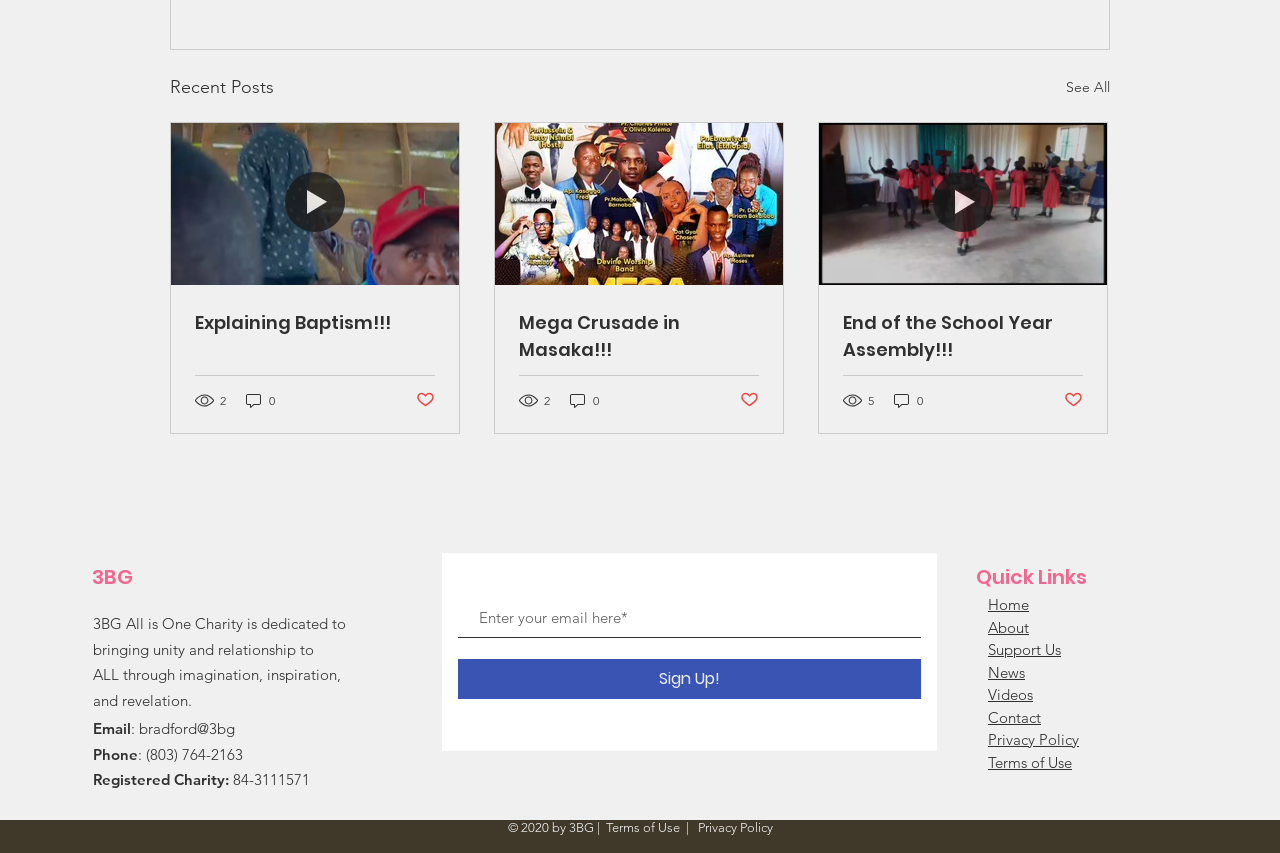Extract the bounding box of the UI element described as: "Sign Up!".

[0.358, 0.773, 0.72, 0.819]